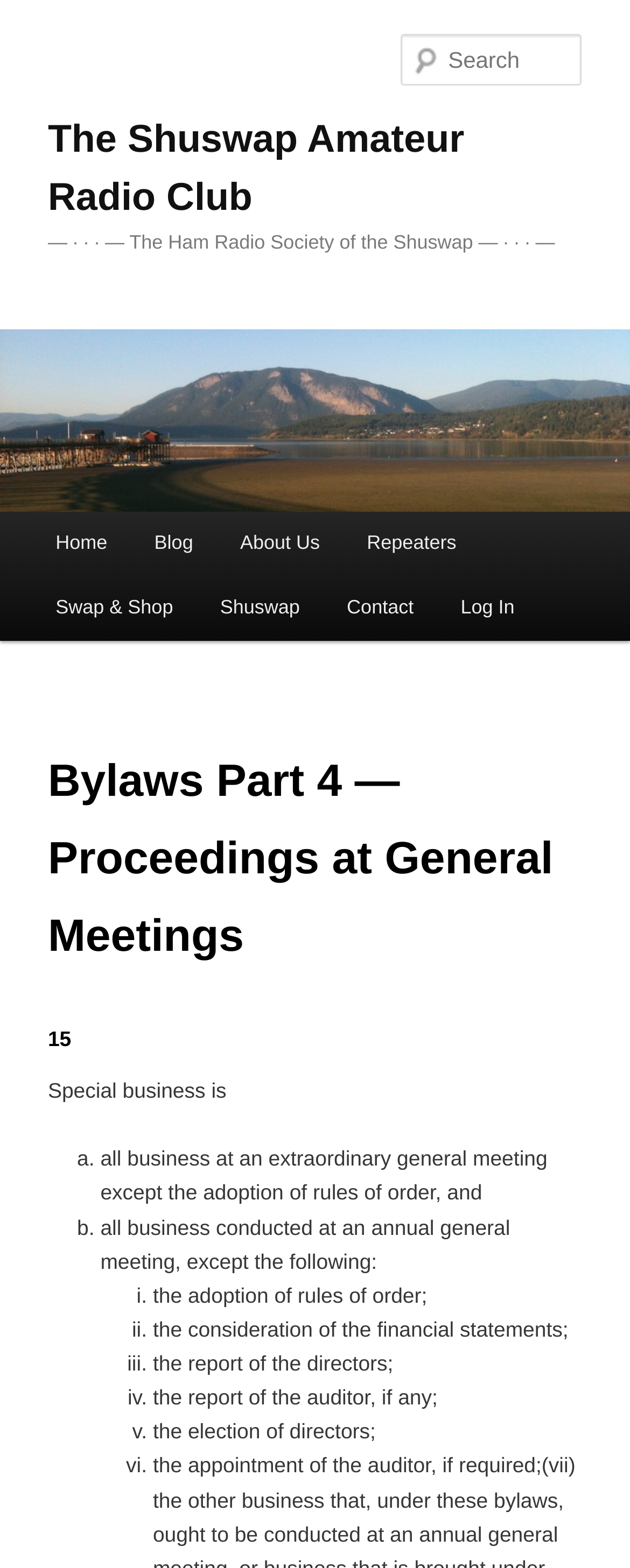Identify and provide the text content of the webpage's primary headline.

The Shuswap Amateur Radio Club